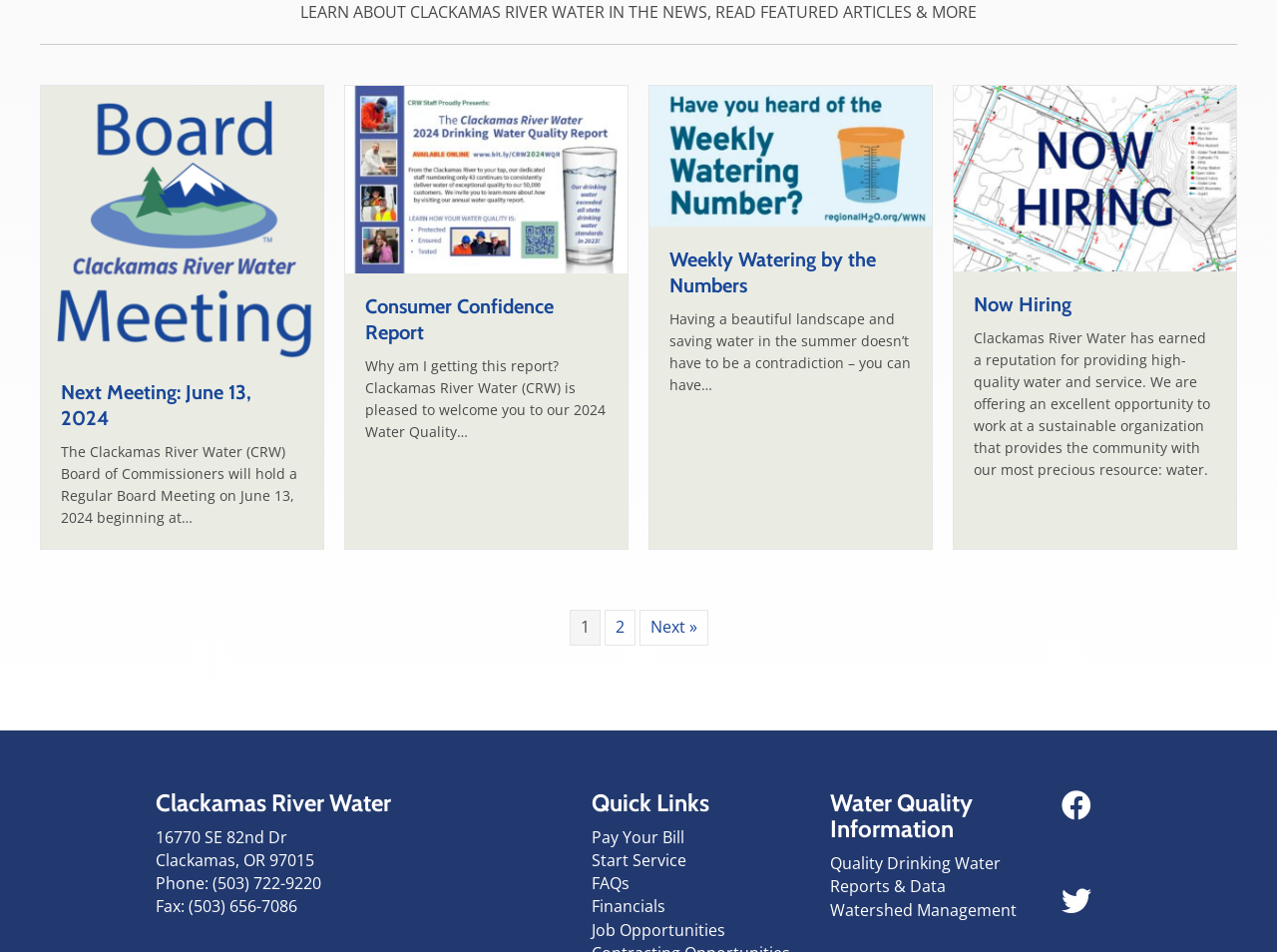Identify the bounding box coordinates necessary to click and complete the given instruction: "Pay your bill".

[0.463, 0.868, 0.536, 0.891]